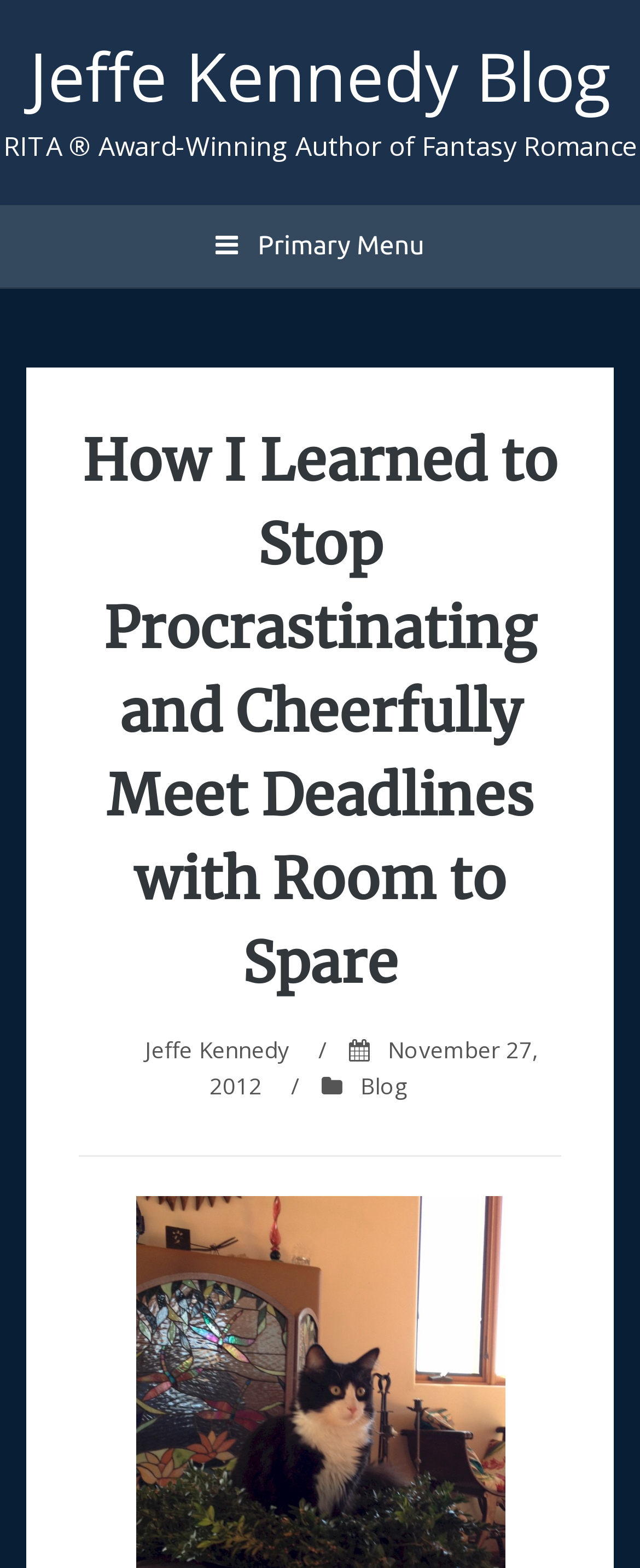What is the primary menu button?
Based on the image, provide your answer in one word or phrase.

Primary Menu